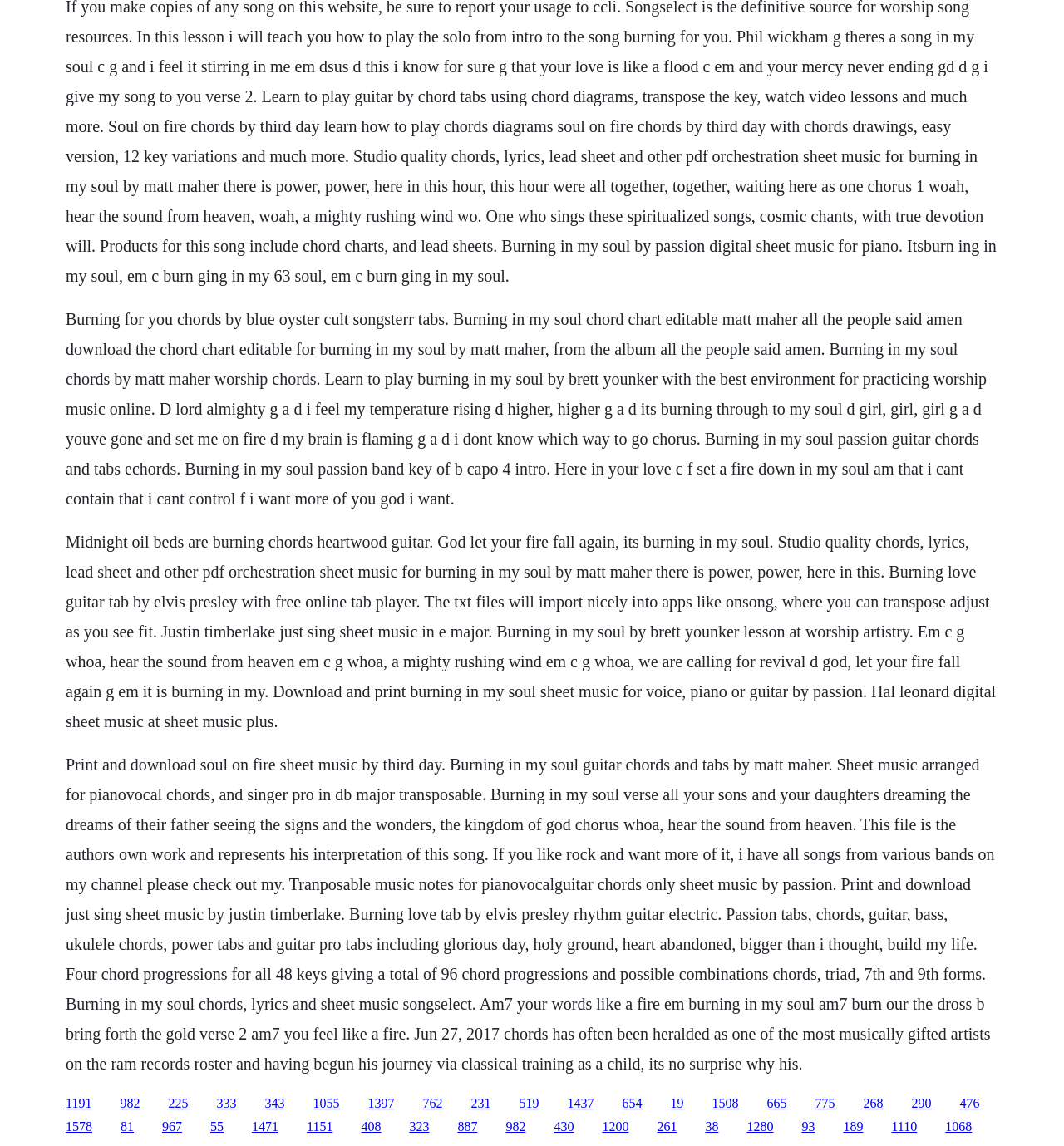Predict the bounding box coordinates of the UI element that matches this description: "1151". The coordinates should be in the format [left, top, right, bottom] with each value between 0 and 1.

[0.288, 0.977, 0.313, 0.989]